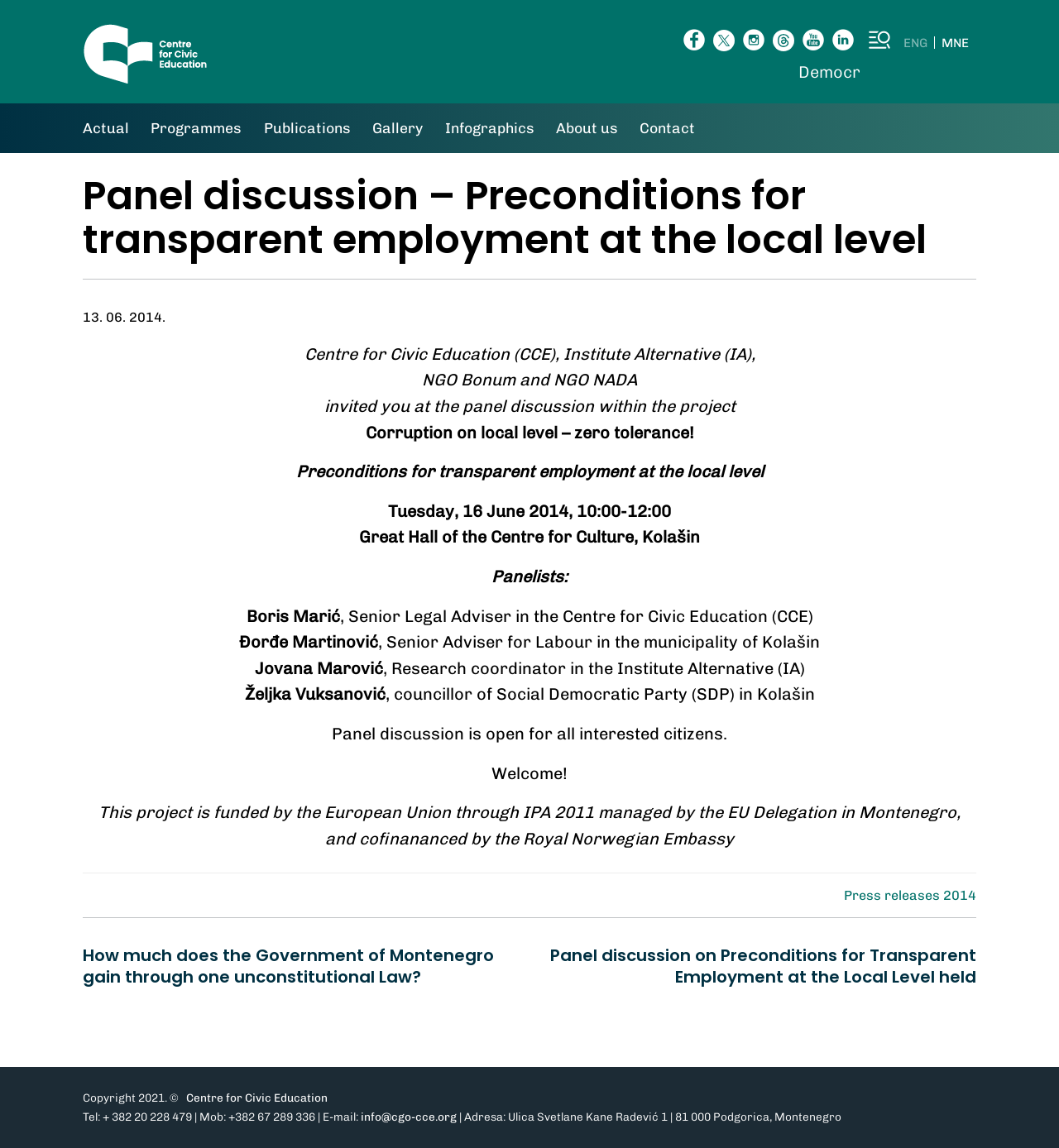Locate the bounding box coordinates of the clickable part needed for the task: "Read the press releases 2014".

[0.797, 0.773, 0.922, 0.787]